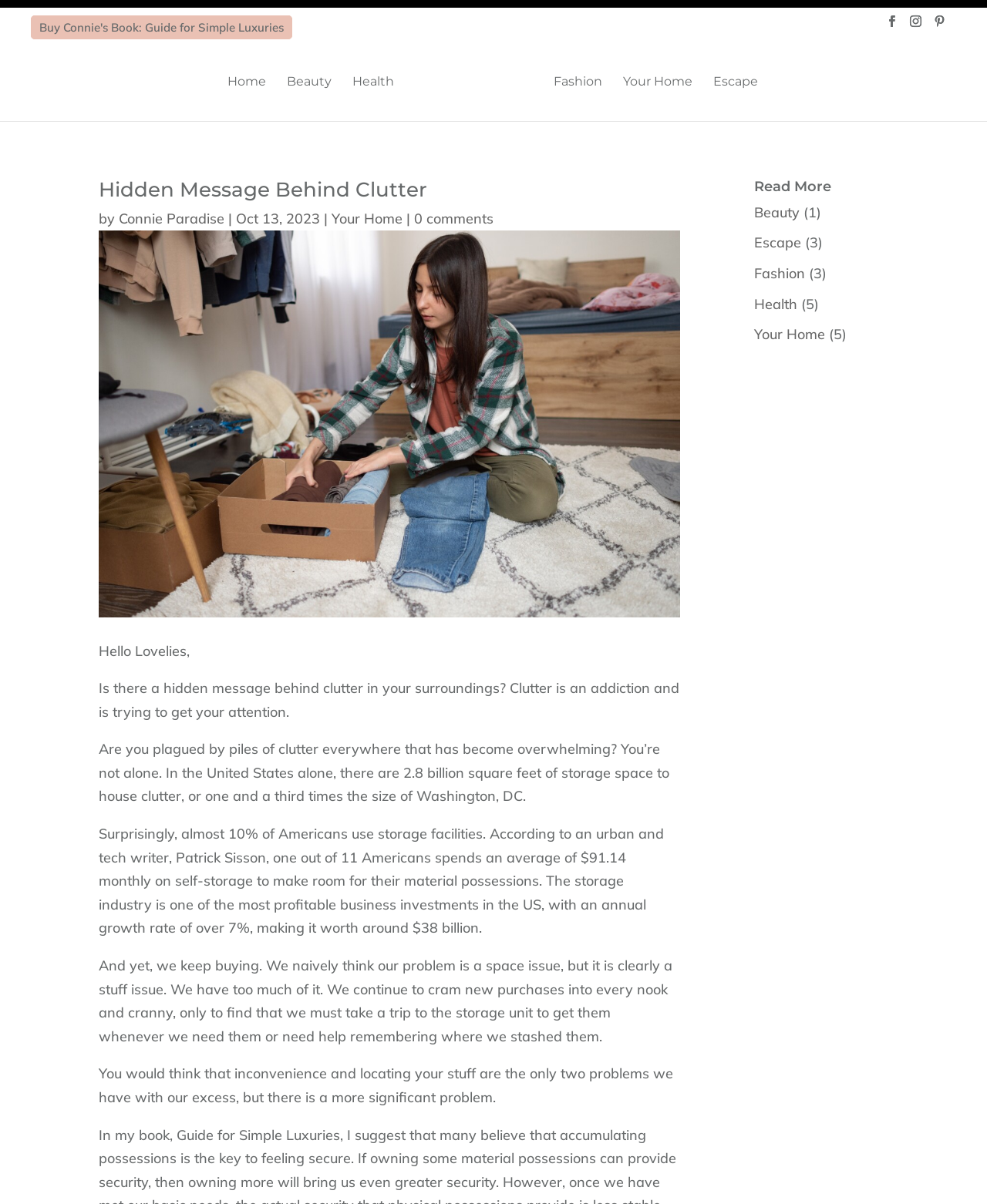Identify the bounding box coordinates of the clickable section necessary to follow the following instruction: "Click on 'Buy Connie's Book: Guide for Simple Luxuries'". The coordinates should be presented as four float numbers from 0 to 1, i.e., [left, top, right, bottom].

[0.04, 0.017, 0.288, 0.029]